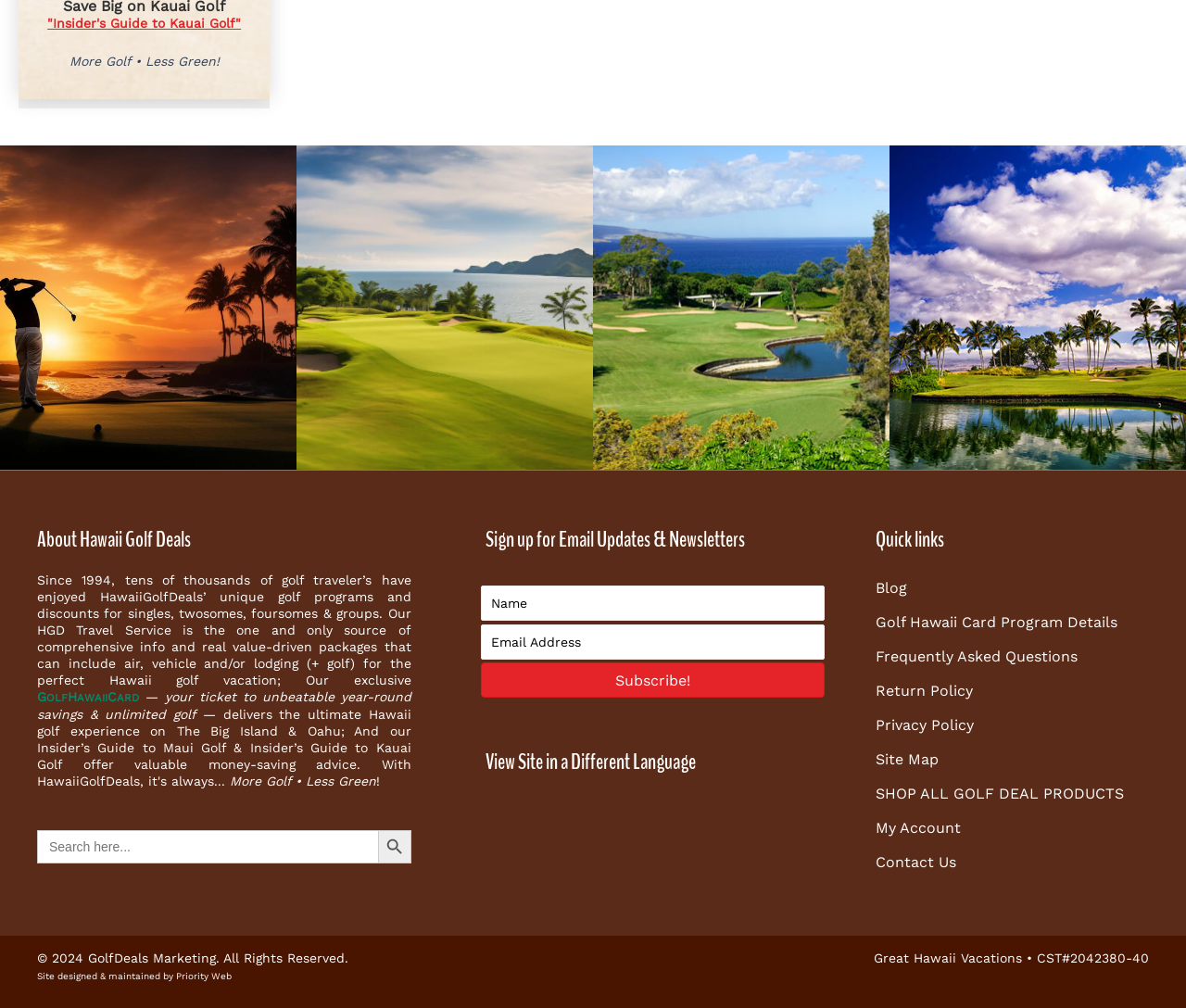Please identify the bounding box coordinates of the area that needs to be clicked to follow this instruction: "Contact us".

[0.738, 0.839, 0.949, 0.872]